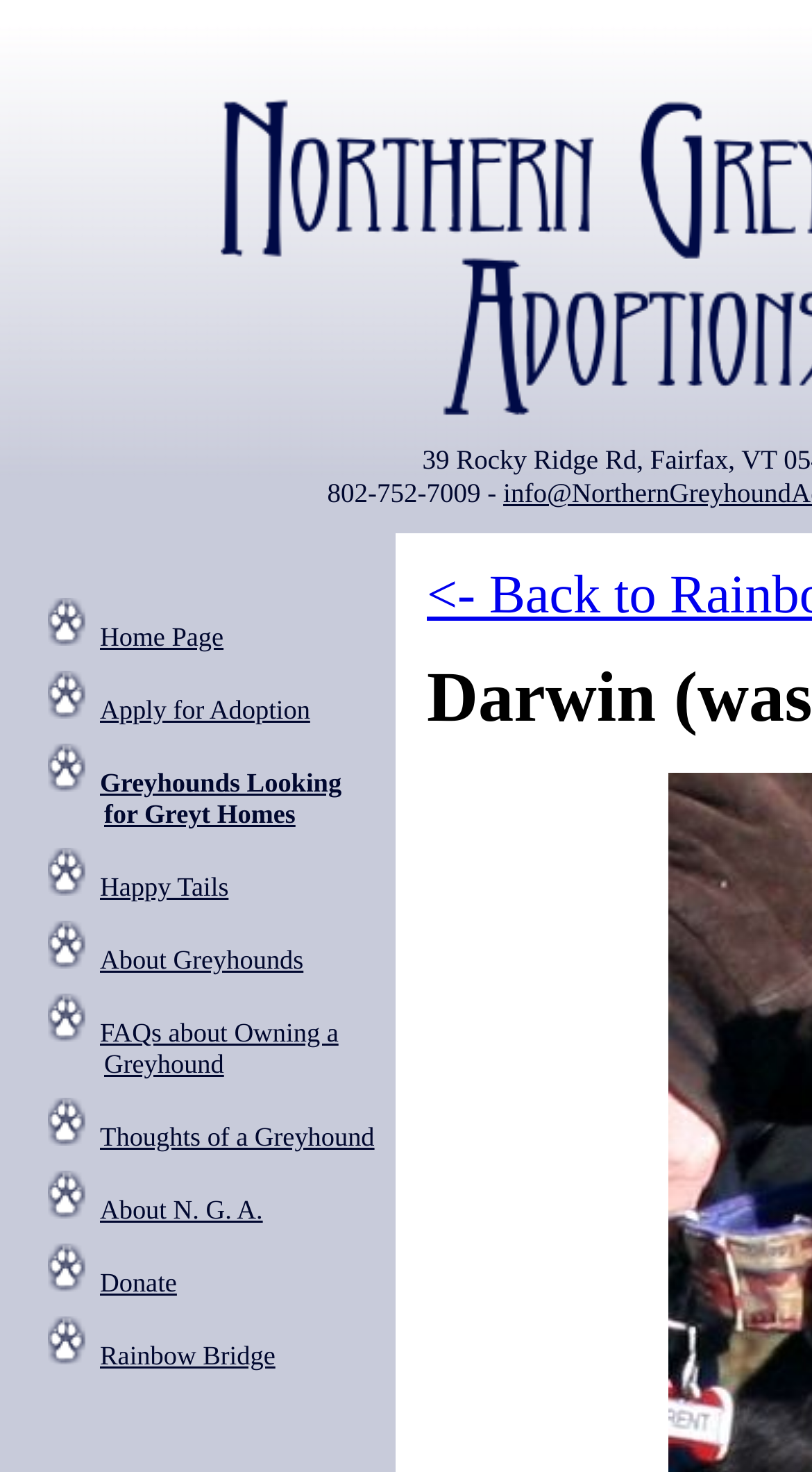Please locate the bounding box coordinates of the element's region that needs to be clicked to follow the instruction: "Apply for Adoption". The bounding box coordinates should be provided as four float numbers between 0 and 1, i.e., [left, top, right, bottom].

[0.123, 0.472, 0.382, 0.492]